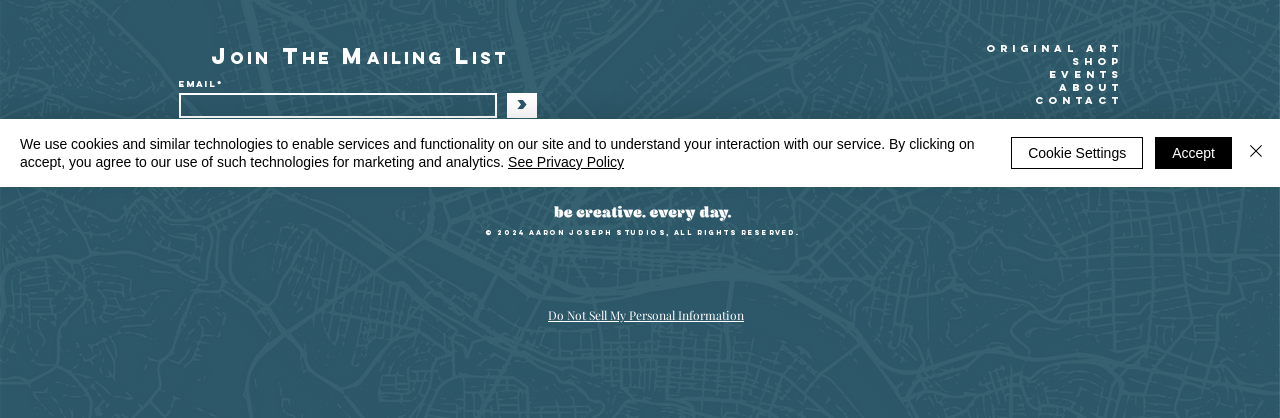Explain the image in a detailed and thorough manner.

The image showcases a webpage section inviting visitors to join the mailing list with a prominent header that reads "JOIN THE MAILING LIST." Below the header is a text input field labeled "EMAIL*" where users can enter their email addresses. A message informs visitors about the use of cookies and similar technologies and emphasizes the site's commitment to understanding user interactions. The background features a subtle map design, enhancing the visual appeal. At the bottom, users are presented with options regarding cookie settings and a commitment to creative expression, along with a copyright notice for Aaron Joseph Studios, underscoring originality and artistic integrity.